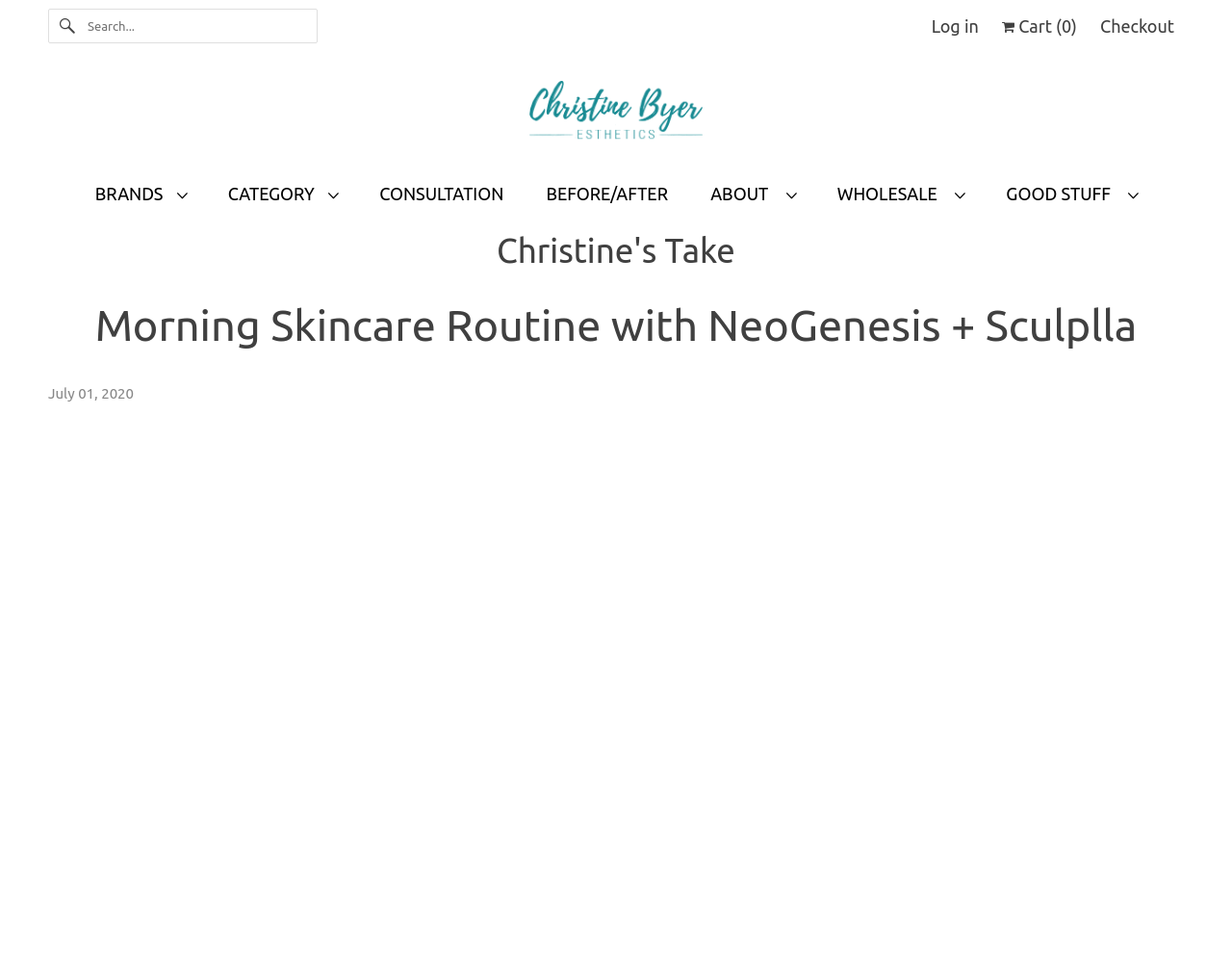Give an extensive and precise description of the webpage.

The webpage is about a morning skincare routine featuring NeoGenesis and HOP (formerly Sculplla) products. At the top, there is a search bar with a magnifying glass icon and a login link, followed by a cart icon with a "0" indicator. On the top right, there is a checkout link. 

Below the top navigation, there is a logo of CBEsthetics, which is an image. Underneath the logo, there are five navigation links: CONSULTATION, BEFORE/AFTER, ABOUT, WHOLESALE, and GOOD STUFF. Each of these links has a disclosure triangle icon next to it.

On the left side, there is a section with a heading "Morning Skincare Routine with NeoGenesis + Sculplla" and a subheading "Christine's Take". Below the heading, there is a date "July 01, 2020". The main content of the webpage is likely to be below this section, but it is not provided in the accessibility tree.